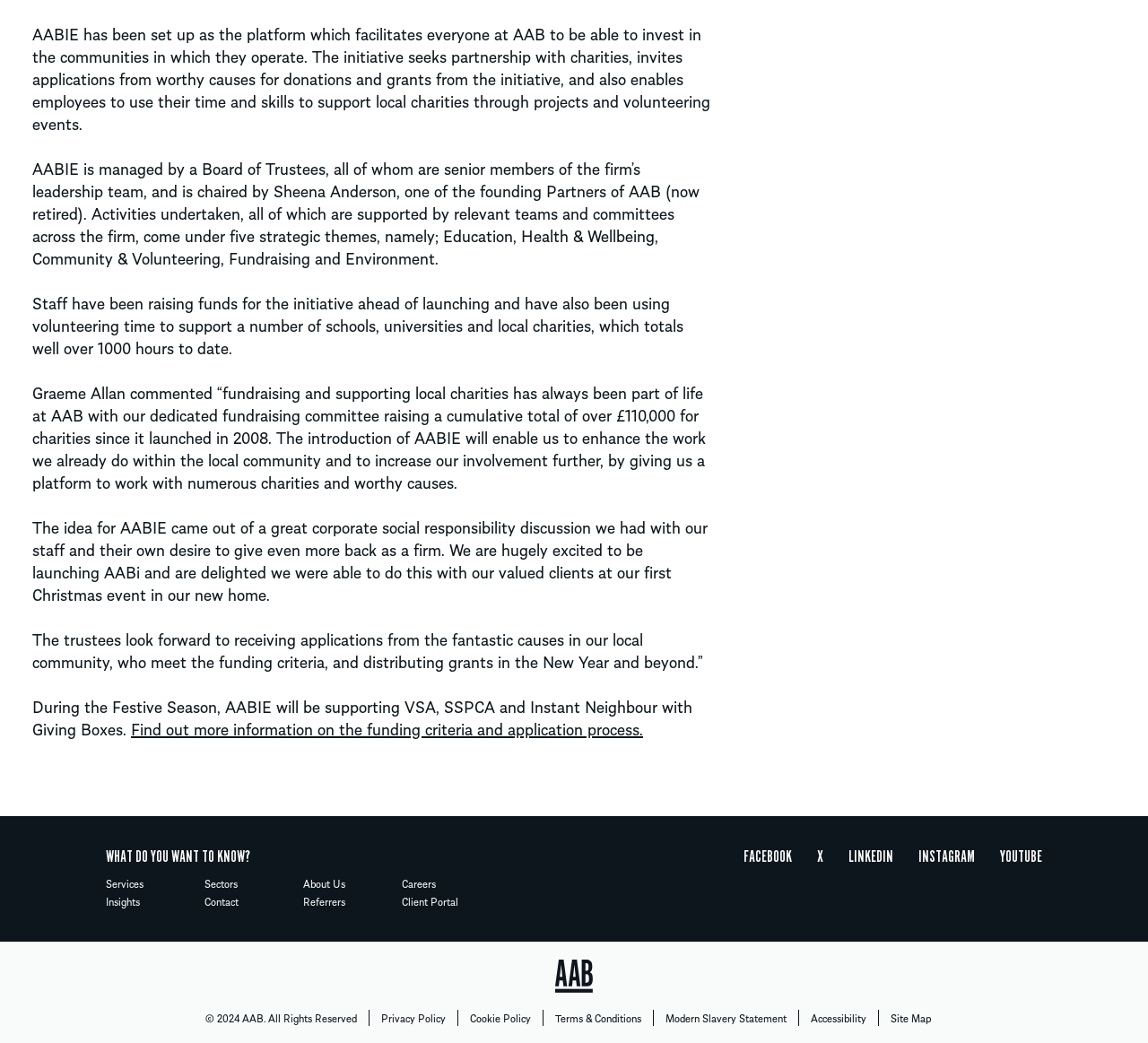Determine the bounding box coordinates for the HTML element mentioned in the following description: "News". The coordinates should be a list of four floats ranging from 0 to 1, represented as [left, top, right, bottom].

None